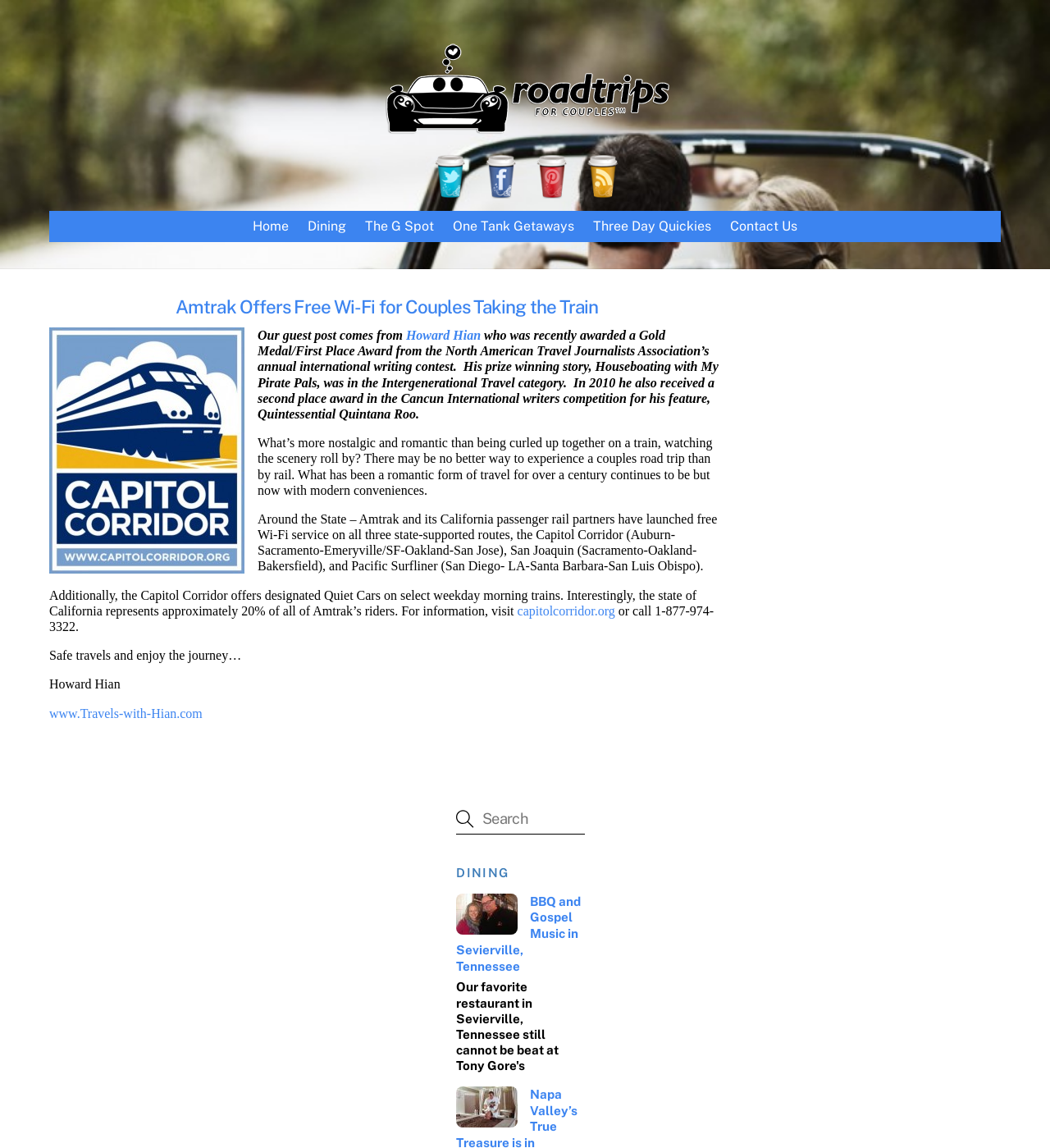Please determine the main heading text of this webpage.

Amtrak Offers Free Wi-Fi for Couples Taking the Train